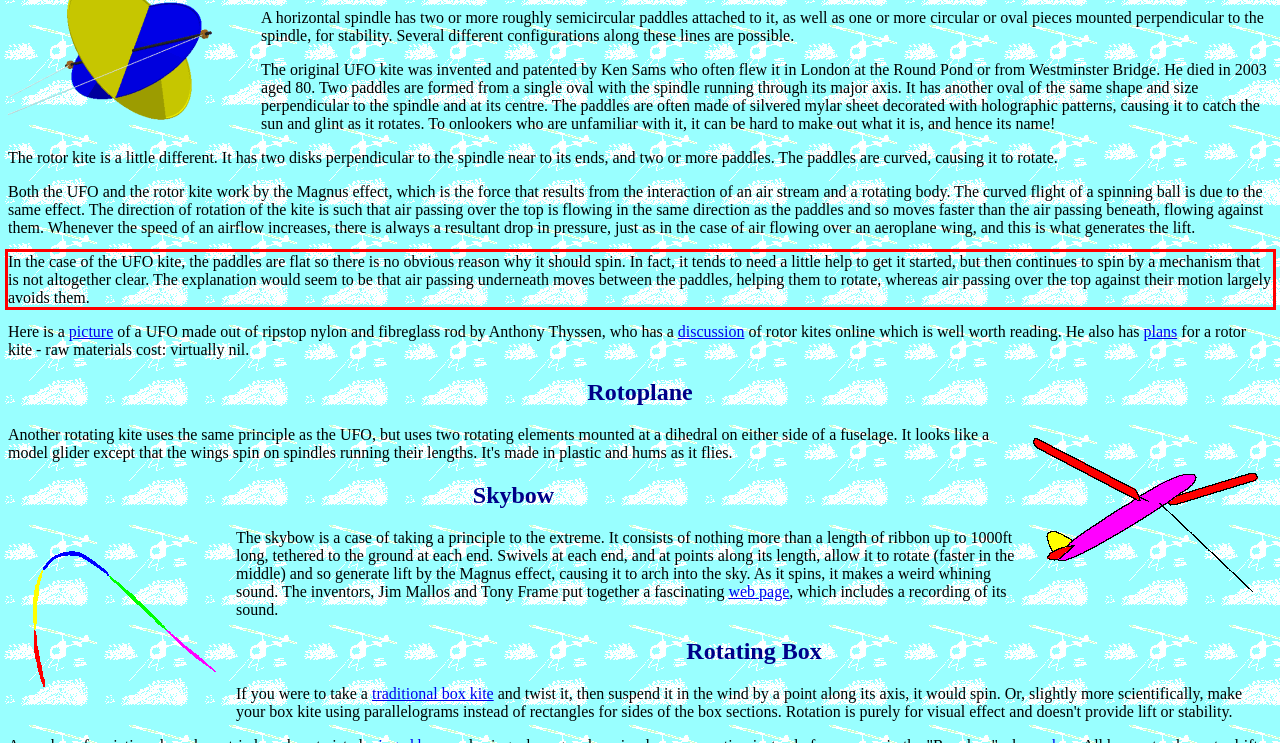The screenshot provided shows a webpage with a red bounding box. Apply OCR to the text within this red bounding box and provide the extracted content.

In the case of the UFO kite, the paddles are flat so there is no obvious reason why it should spin. In fact, it tends to need a little help to get it started, but then continues to spin by a mechanism that is not altogether clear. The explanation would seem to be that air passing underneath moves between the paddles, helping them to rotate, whereas air passing over the top against their motion largely avoids them.